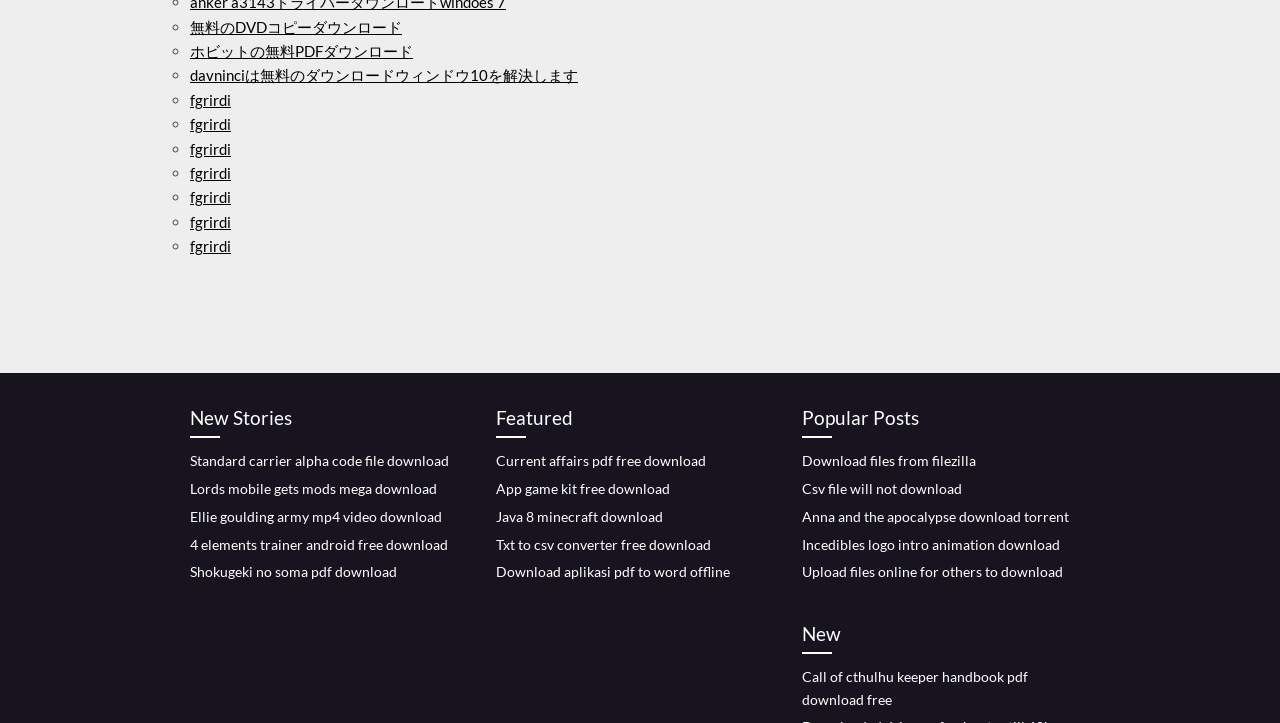Can users download files directly from this webpage?
Answer the question based on the image using a single word or a brief phrase.

No